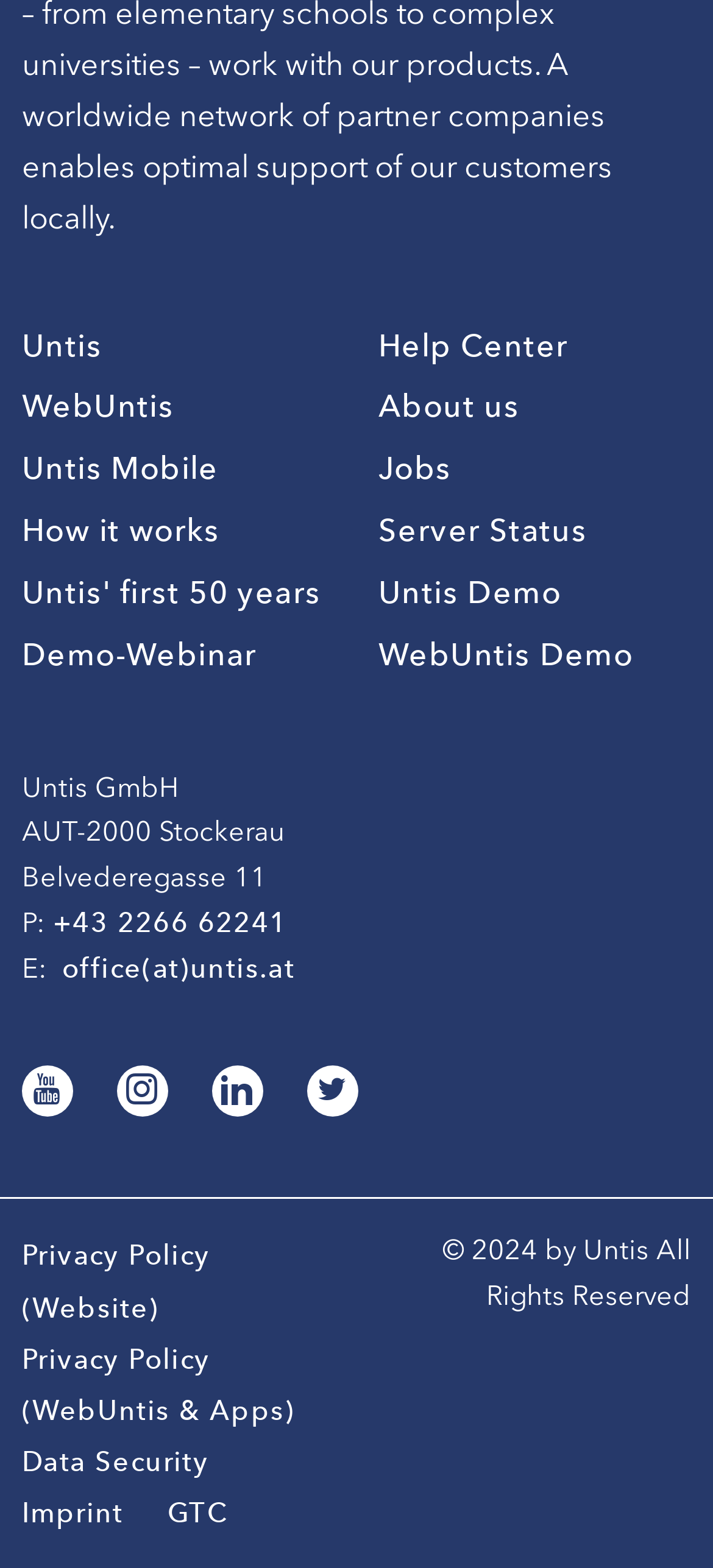Please identify the bounding box coordinates of the element's region that should be clicked to execute the following instruction: "visit the help center". The bounding box coordinates must be four float numbers between 0 and 1, i.e., [left, top, right, bottom].

[0.531, 0.208, 0.797, 0.233]